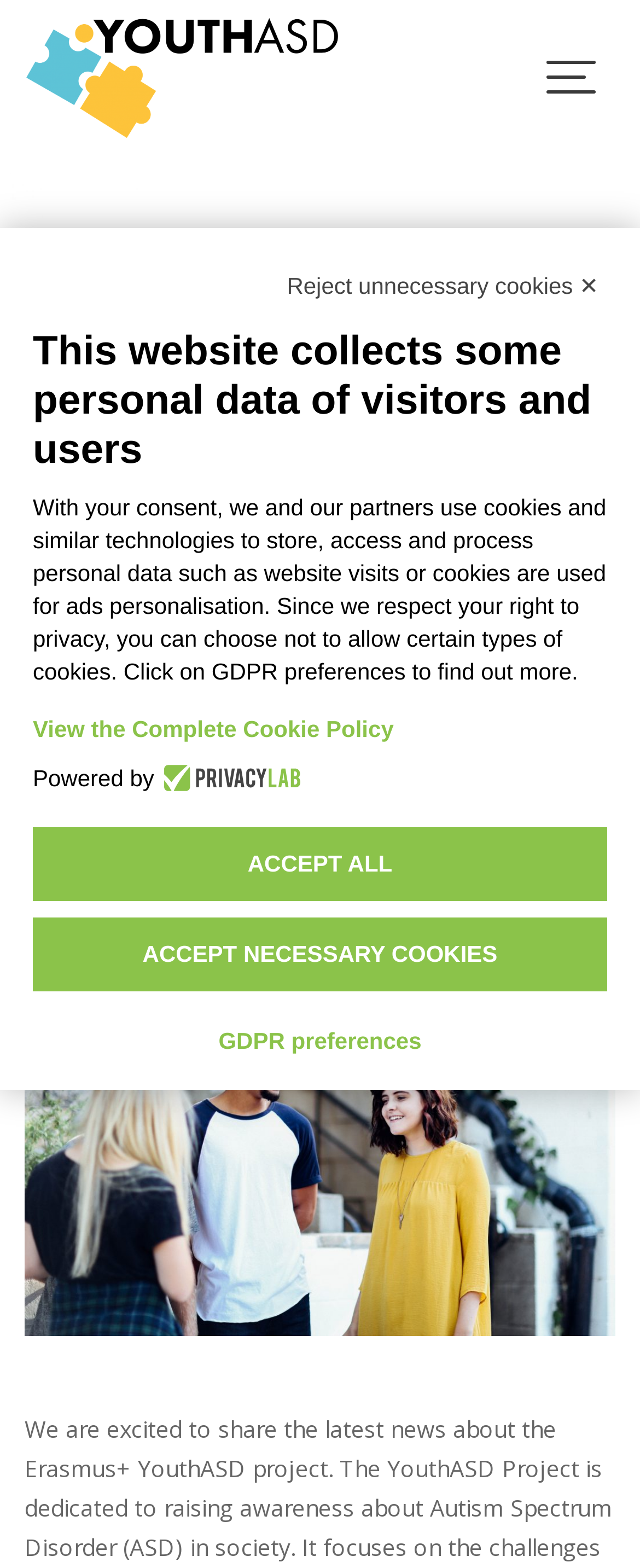Please identify the bounding box coordinates of the element's region that I should click in order to complete the following instruction: "Go to admin page". The bounding box coordinates consist of four float numbers between 0 and 1, i.e., [left, top, right, bottom].

[0.038, 0.563, 0.144, 0.582]